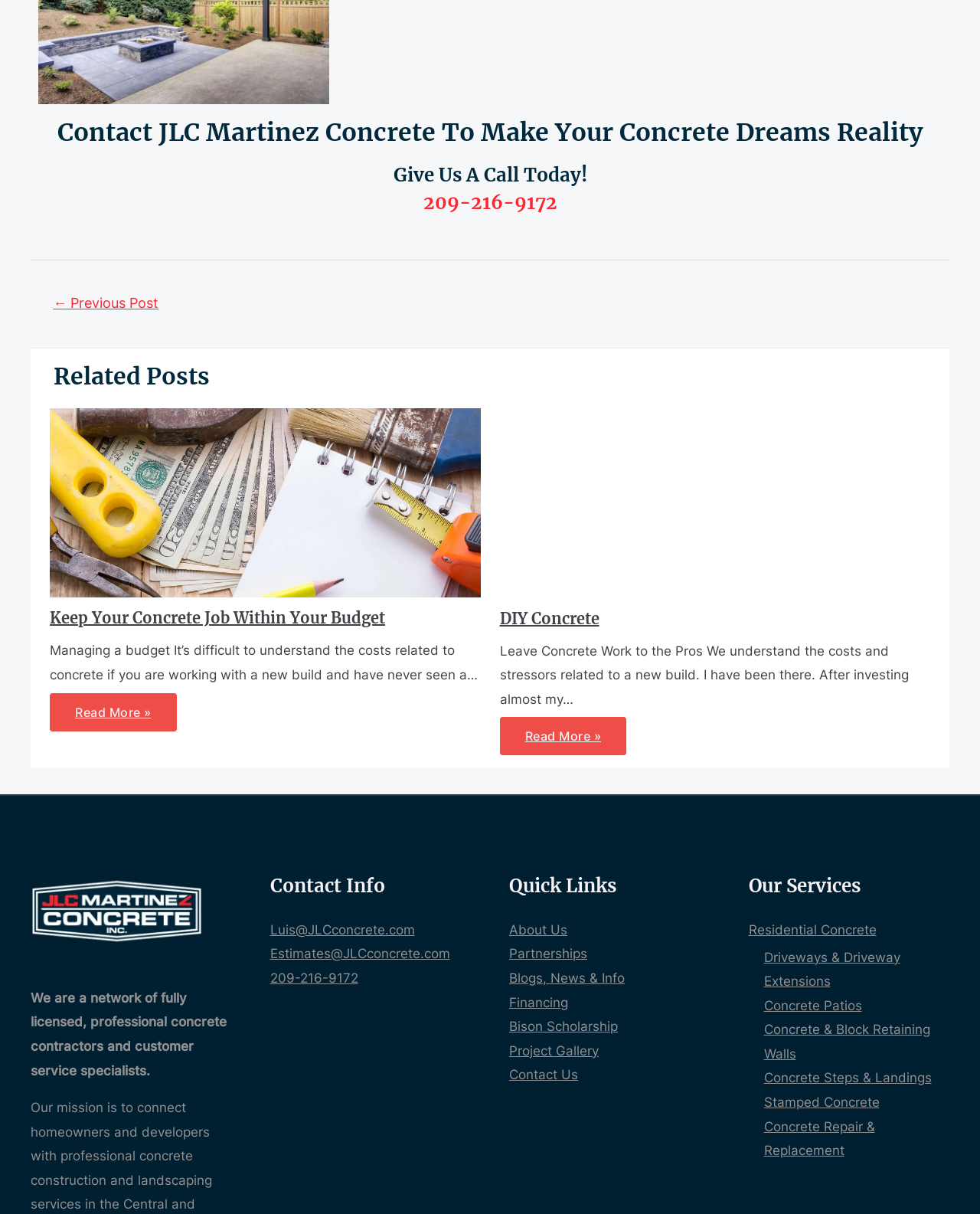What is the company's phone number?
Based on the visual content, answer with a single word or a brief phrase.

209-216-9172